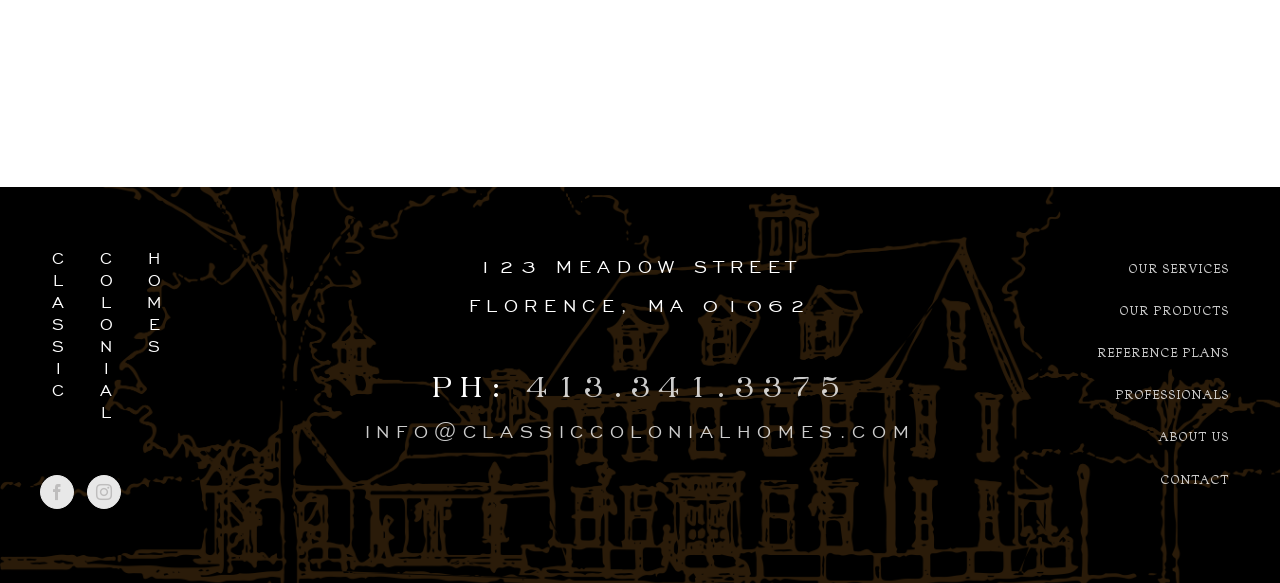What type of homes does the company specialize in?
Using the visual information, reply with a single word or short phrase.

Classic Colonial